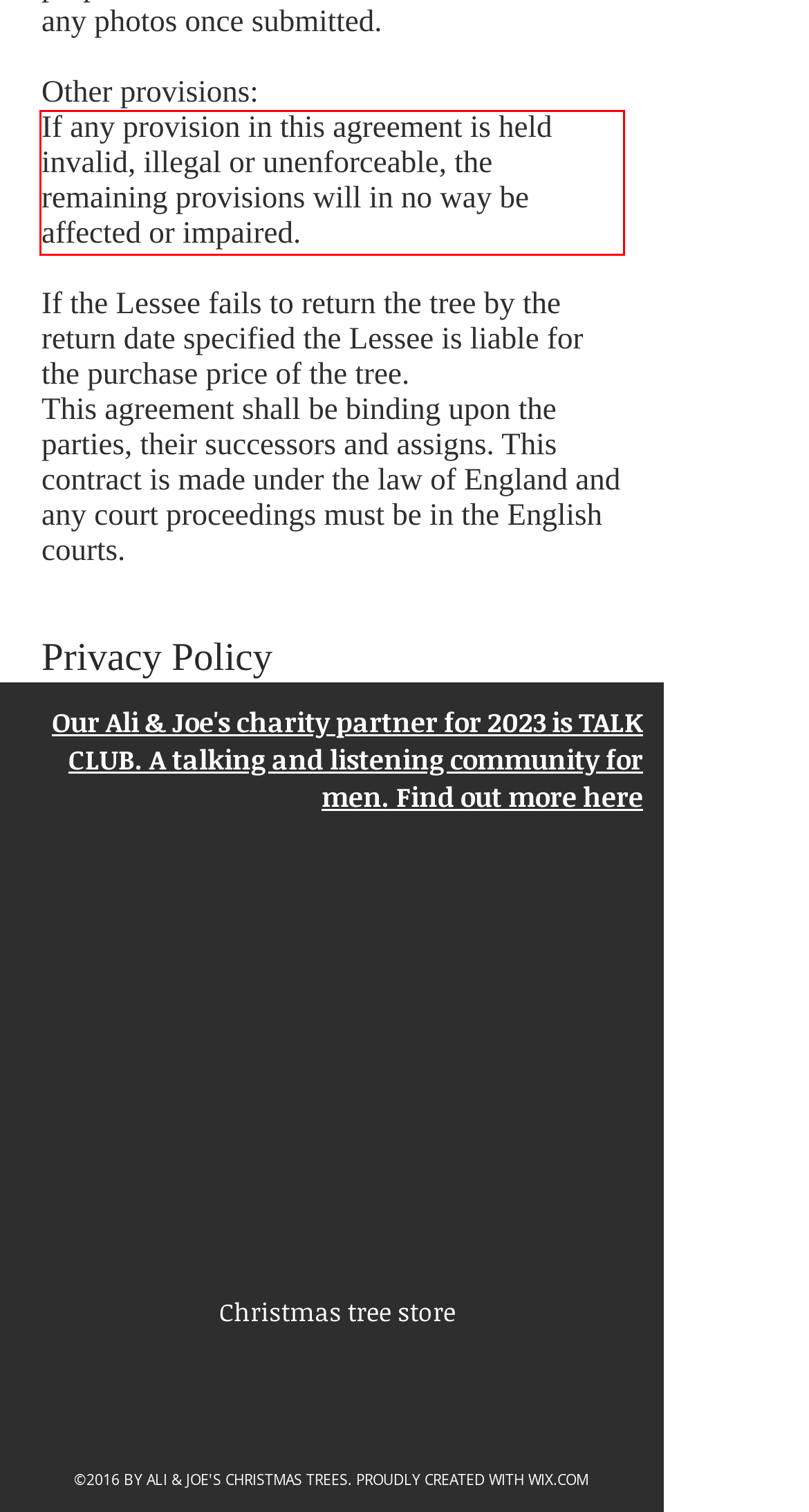Please look at the screenshot provided and find the red bounding box. Extract the text content contained within this bounding box.

If any provision in this agreement is held invalid, illegal or unenforceable, the remaining provisions will in no way be affected or impaired.